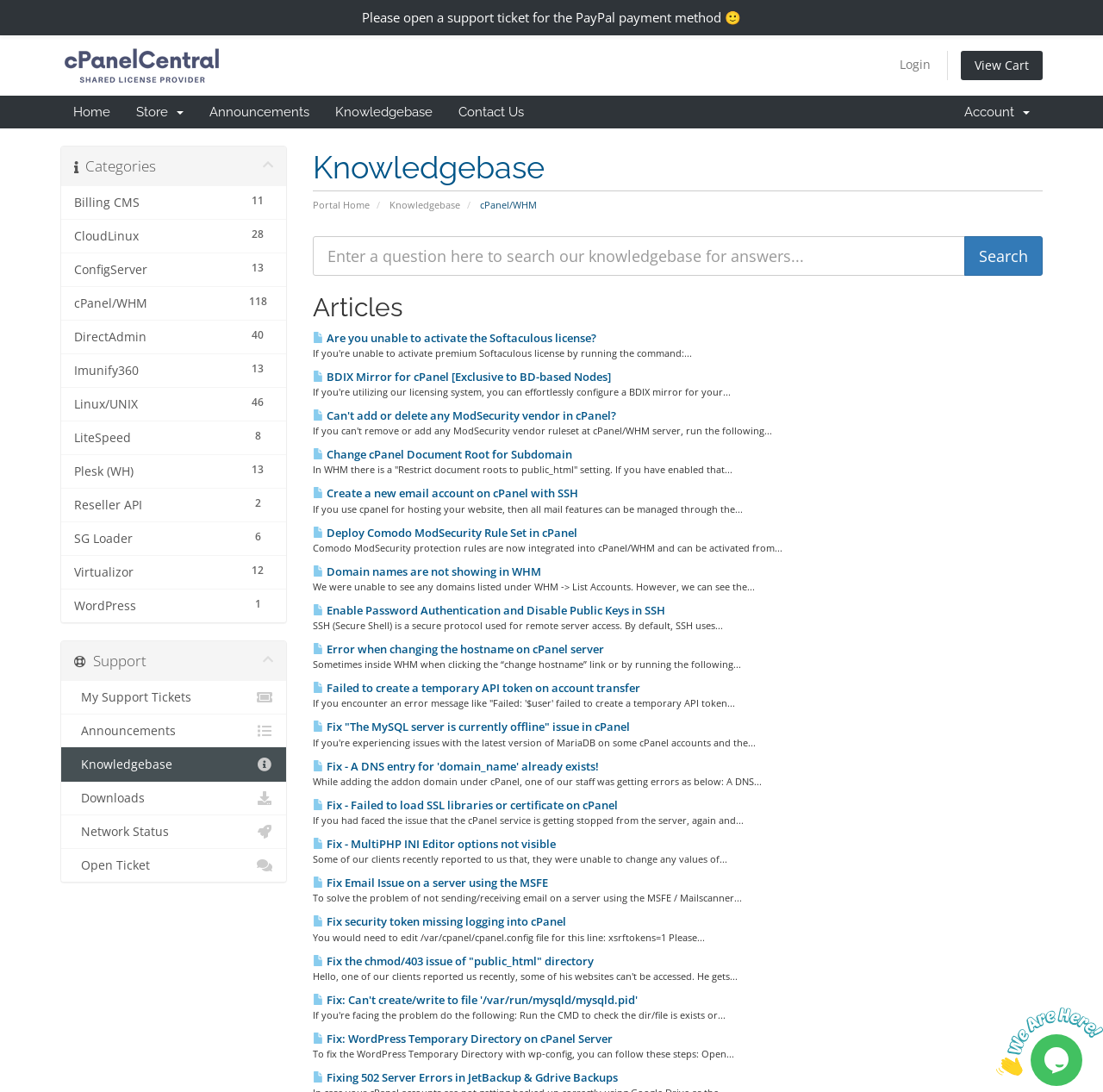Please provide the bounding box coordinates for the element that needs to be clicked to perform the instruction: "search for answers in the knowledgebase". The coordinates must consist of four float numbers between 0 and 1, formatted as [left, top, right, bottom].

[0.283, 0.216, 0.875, 0.252]